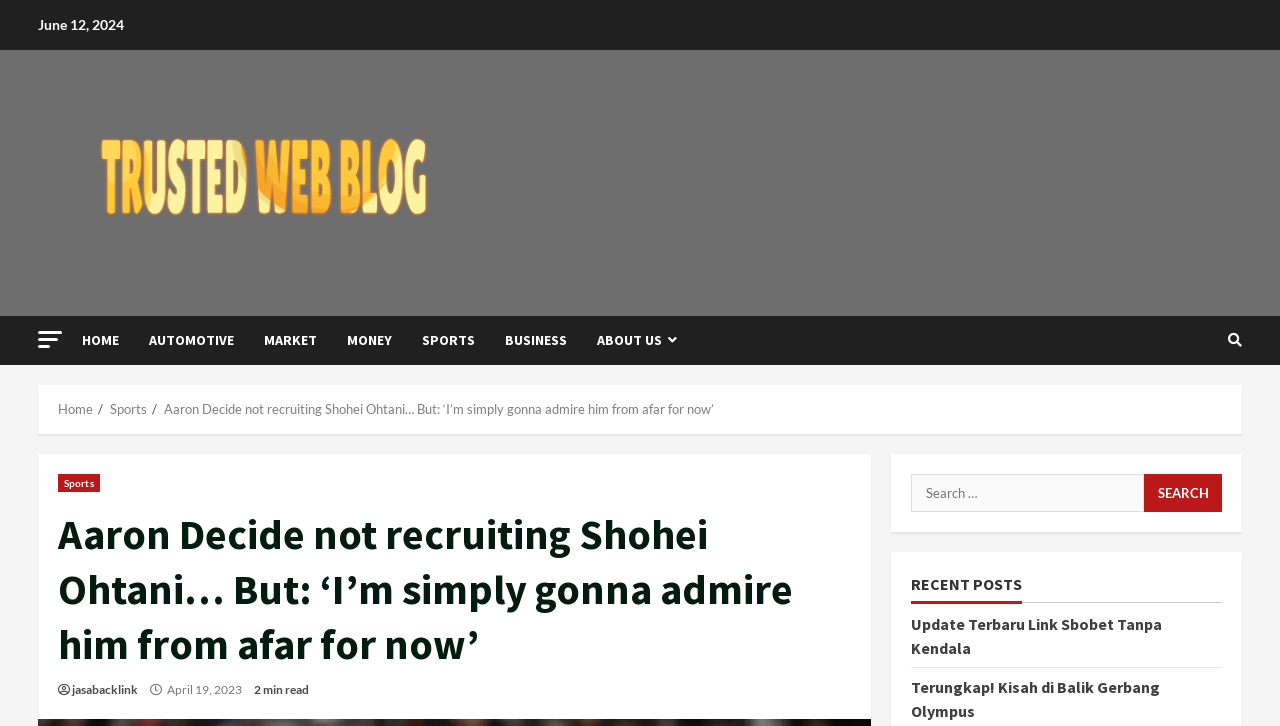Determine the bounding box coordinates for the area that needs to be clicked to fulfill this task: "Read the 'Aaron Decide not recruiting Shohei Ohtani… But: ‘I’m simply gonna admire him from afar for now’' article". The coordinates must be given as four float numbers between 0 and 1, i.e., [left, top, right, bottom].

[0.045, 0.699, 0.665, 0.924]